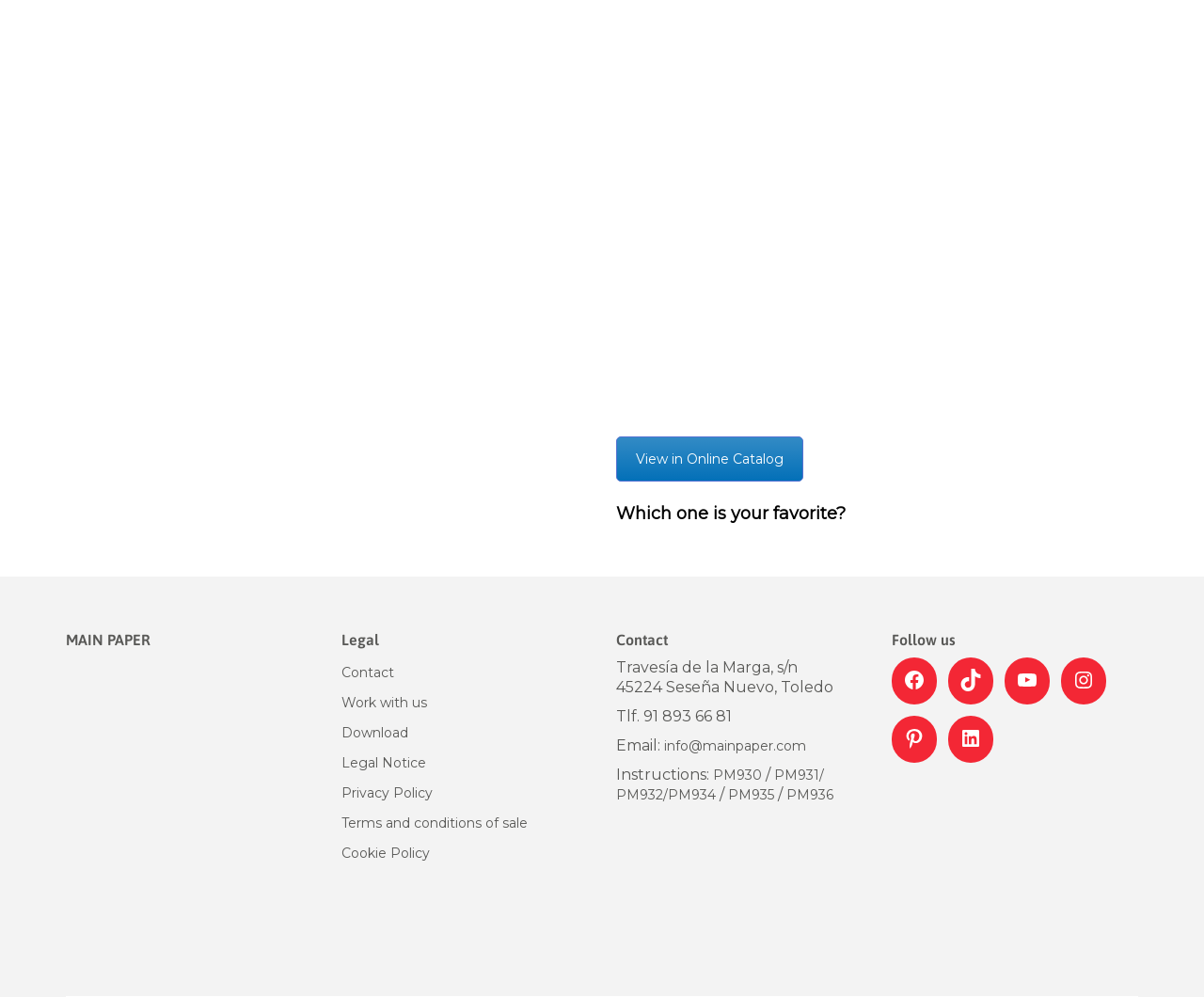What is the phone number of the company?
Using the image as a reference, deliver a detailed and thorough answer to the question.

I found the company's phone number by looking at the 'Contact' section, where it is listed as 'Tlf. 91 893 66 81'.